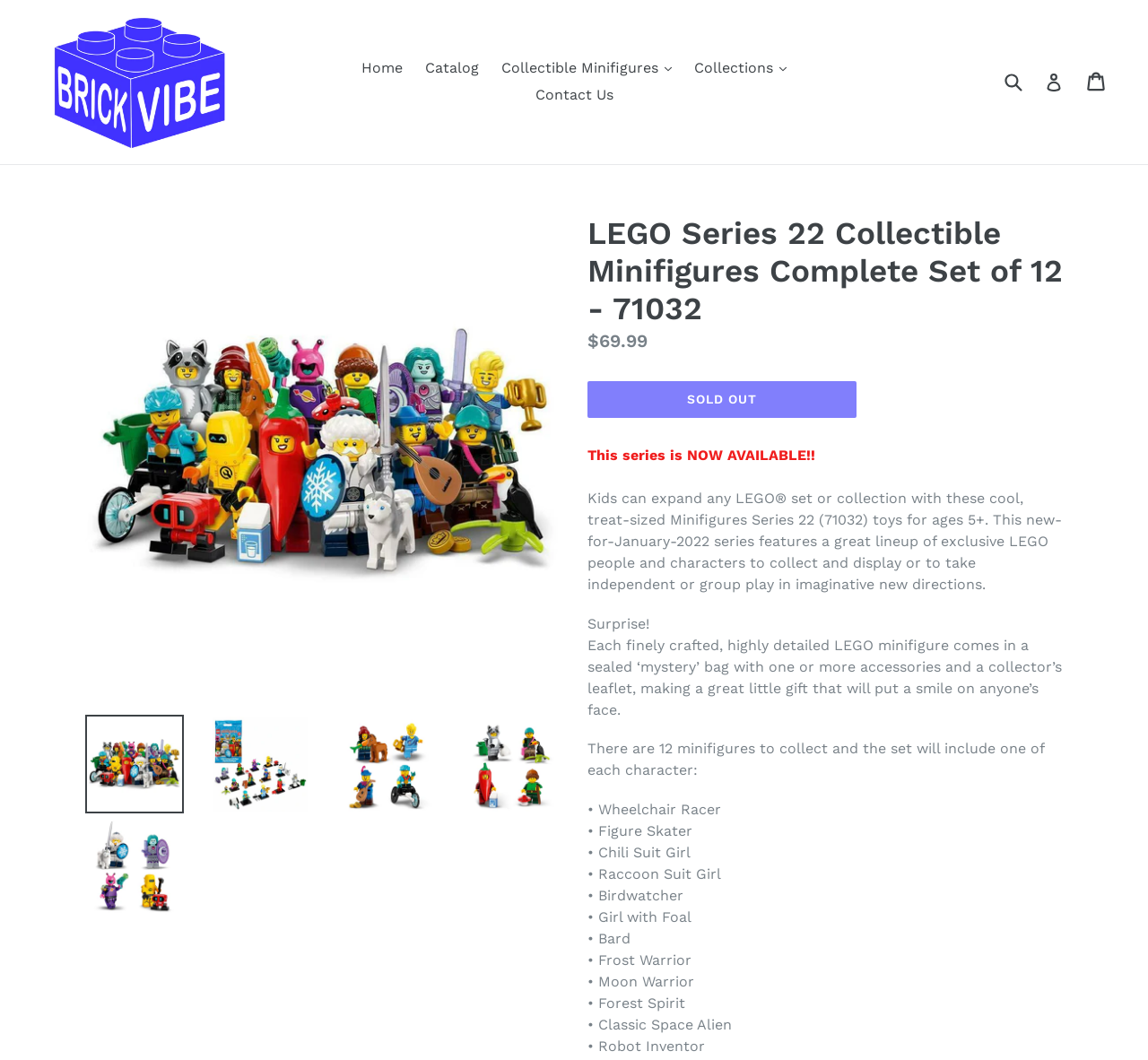Describe every aspect of the webpage in a detailed manner.

This webpage is about the LEGO Series 22 Collectible Minifigures Complete Set of 12, with the product code 71032. At the top of the page, there is a navigation menu with links to "Home", "Catalog", "Collectible Minifigures", "Collections", and "Contact Us". On the top right, there is a search bar and a login link.

Below the navigation menu, there is a large image of the LEGO Series 22 Collectible Minifigures Complete Set of 12. To the right of the image, there is a heading with the product name, followed by a regular price of $69.99 and a "SOLD OUT" button.

The main content of the page is a description of the product, which is divided into several paragraphs. The first paragraph announces that the series is now available and describes the product as a collection of cool, treat-sized Minifigures that can be used to expand any LEGO set or collection. The second paragraph highlights the exclusive LEGO people and characters that can be collected and displayed or used for imaginative play.

The following paragraphs describe the product in more detail, including the fact that each Minifigure comes in a sealed "mystery" bag with one or more accessories and a collector's leaflet. There is also a list of the 12 Minifigures that can be collected, including a Wheelchair Racer, Figure Skater, Chili Suit Girl, and others.

Throughout the page, there are several images of the LEGO Series 22 Collectible Minifigures Complete Set of 12, which are scattered among the paragraphs of text.